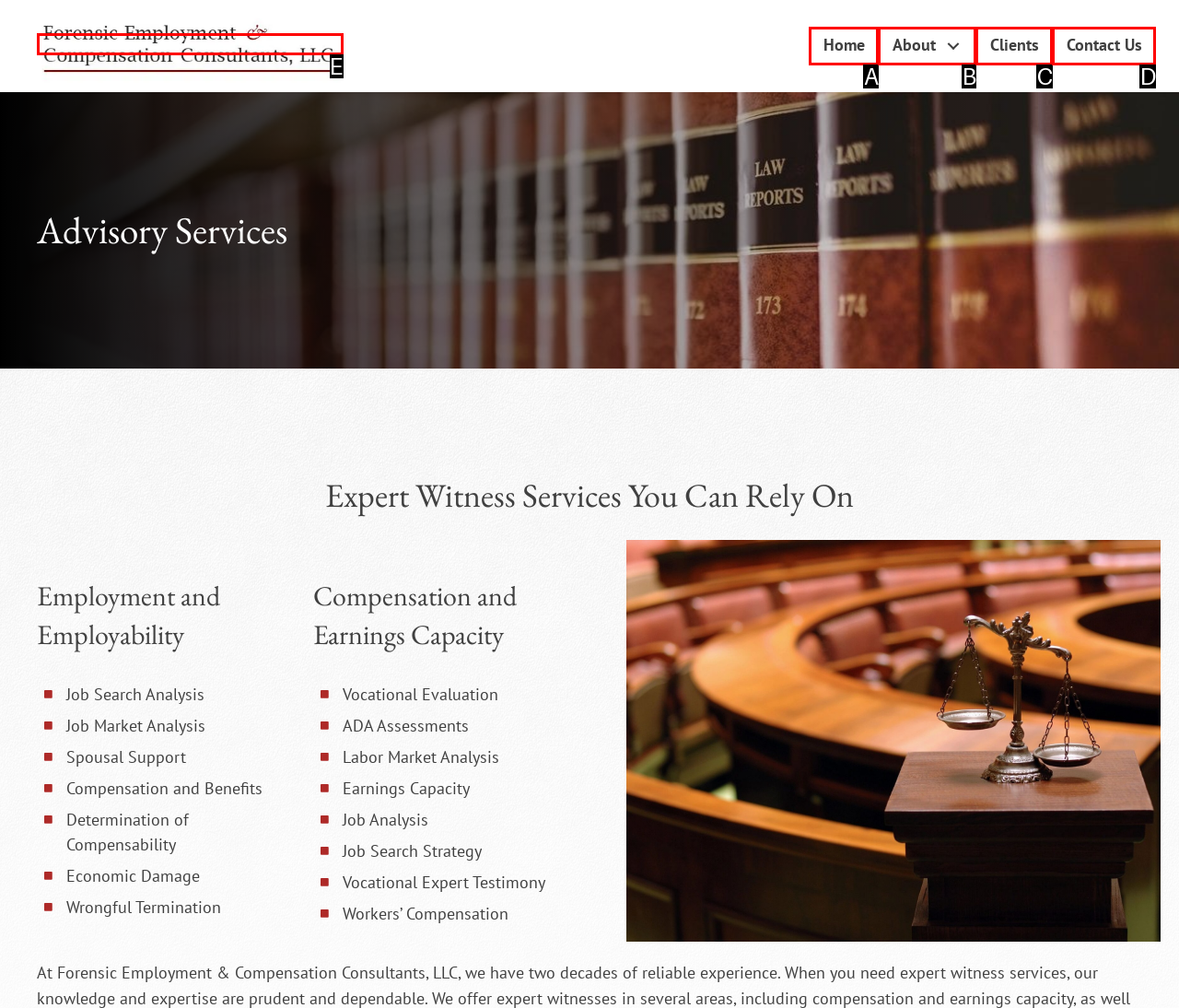Determine which HTML element corresponds to the description: Clients. Provide the letter of the correct option.

C